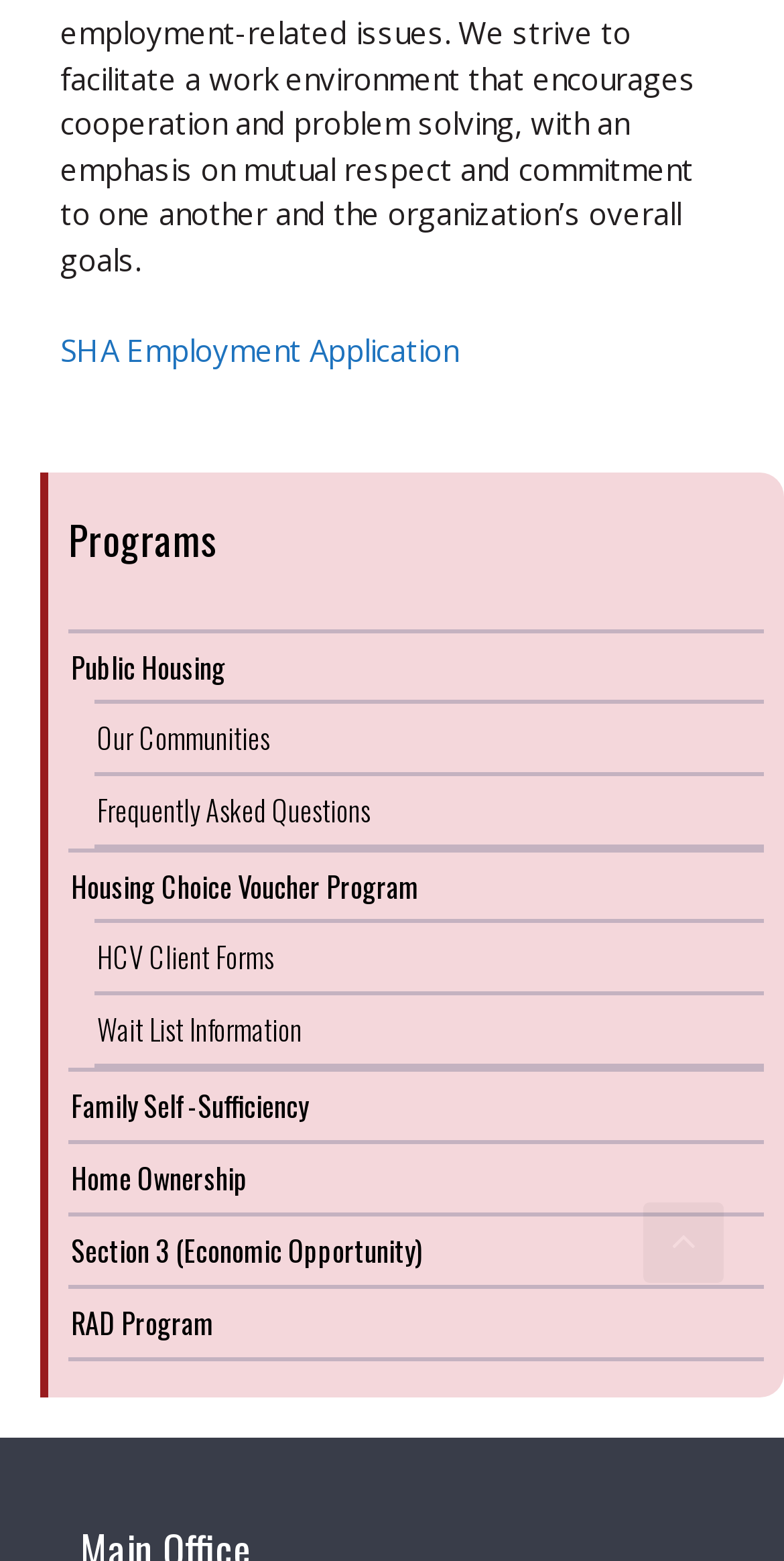Indicate the bounding box coordinates of the clickable region to achieve the following instruction: "Learn about Public Housing."

[0.09, 0.414, 0.288, 0.441]